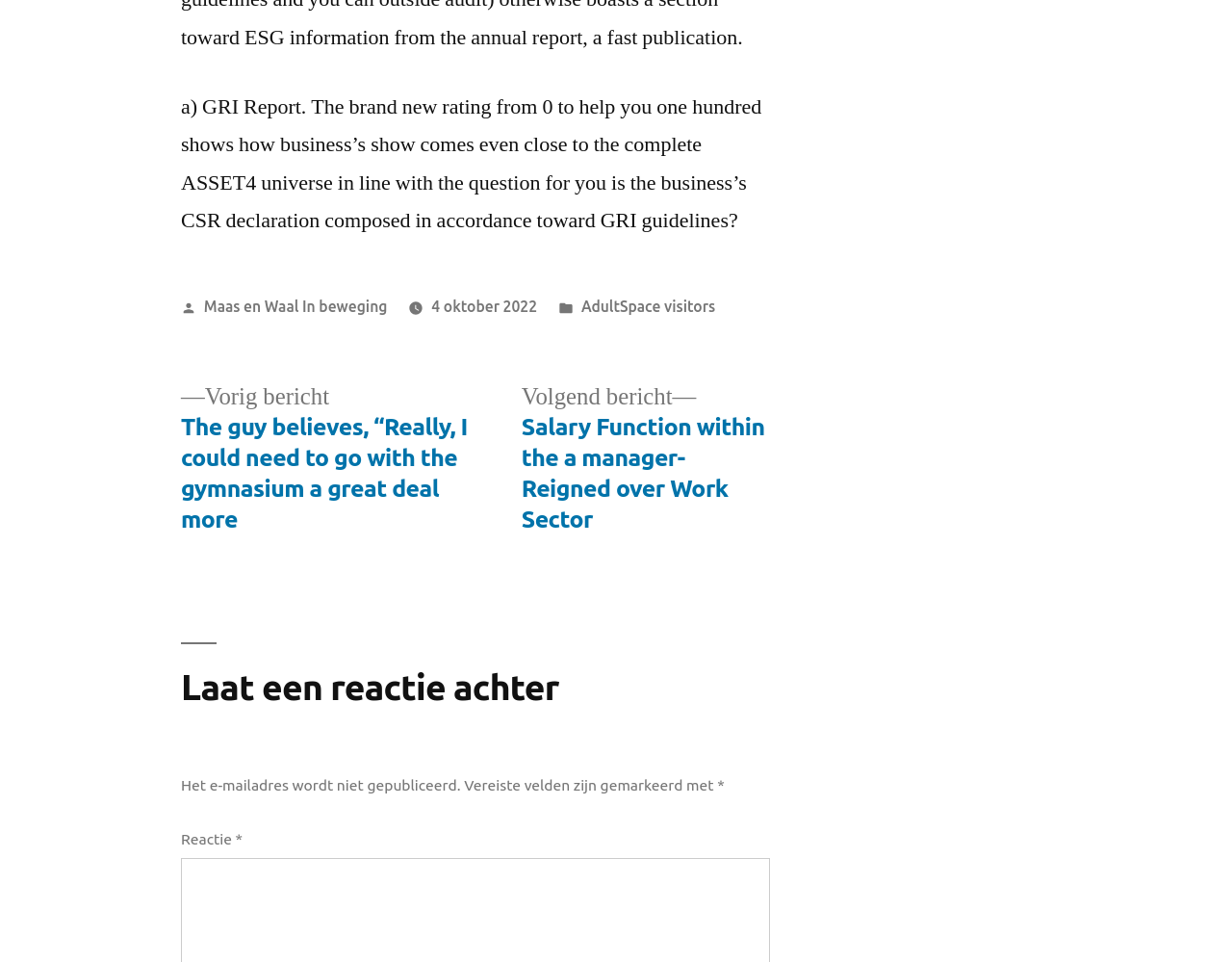What is the navigation option above the footer?
Look at the image and provide a detailed response to the question.

The navigation option above the footer is 'Berichten', which is a navigation element with ID 29.